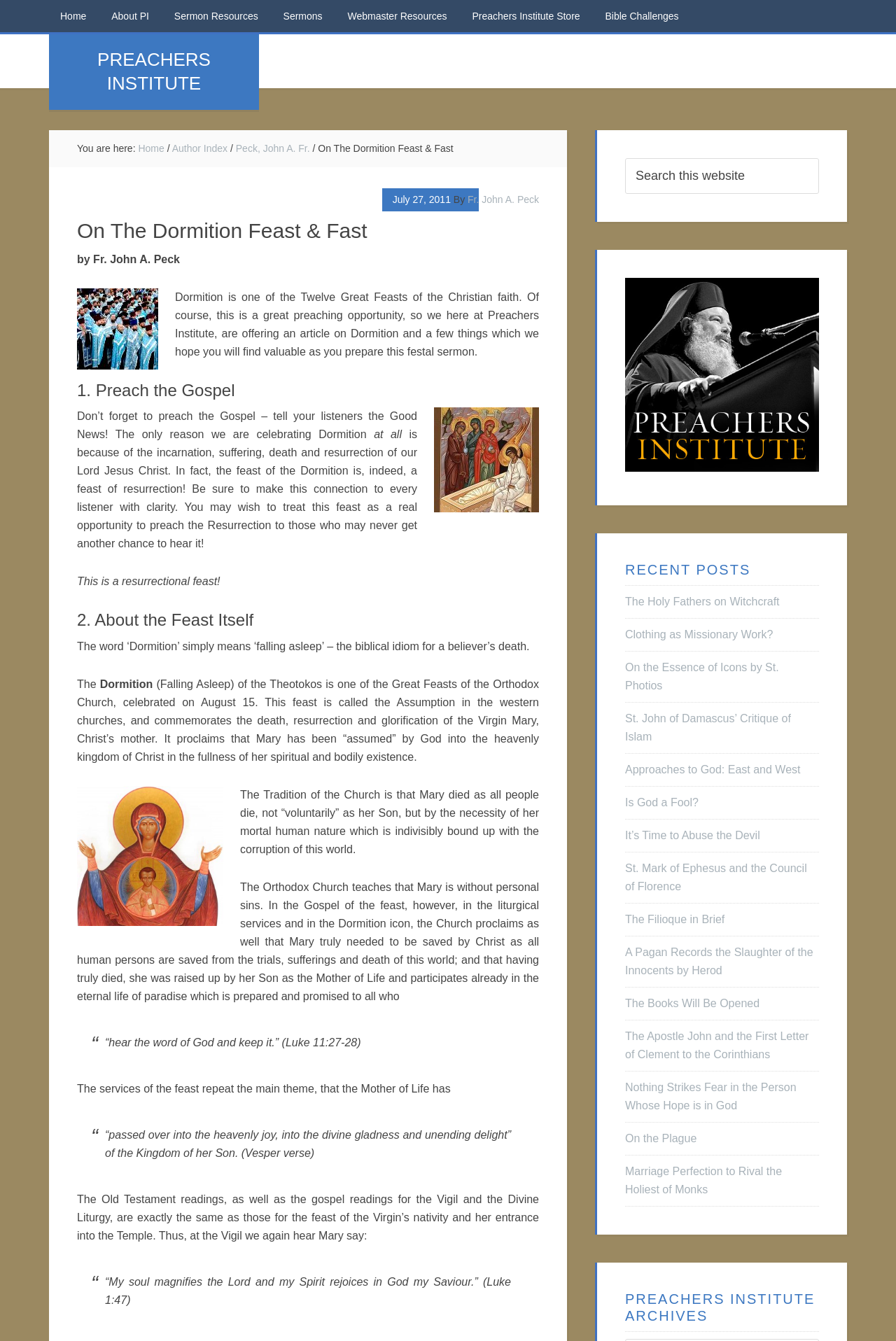Locate the bounding box coordinates of the area to click to fulfill this instruction: "Visit the Preachers Institute Store". The bounding box should be presented as four float numbers between 0 and 1, in the order [left, top, right, bottom].

[0.514, 0.0, 0.66, 0.024]